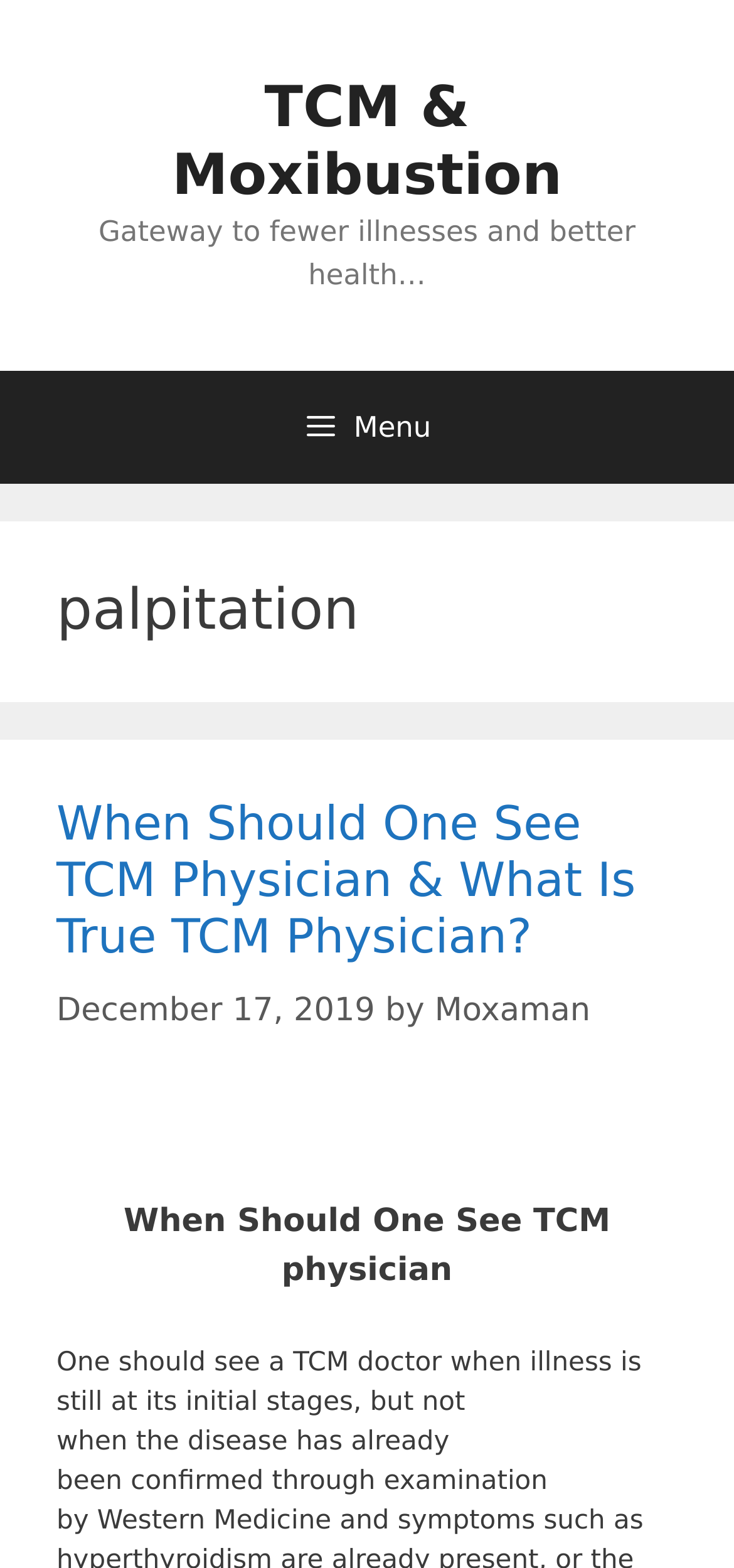Answer the question in one word or a short phrase:
What is the category of the article?

Health